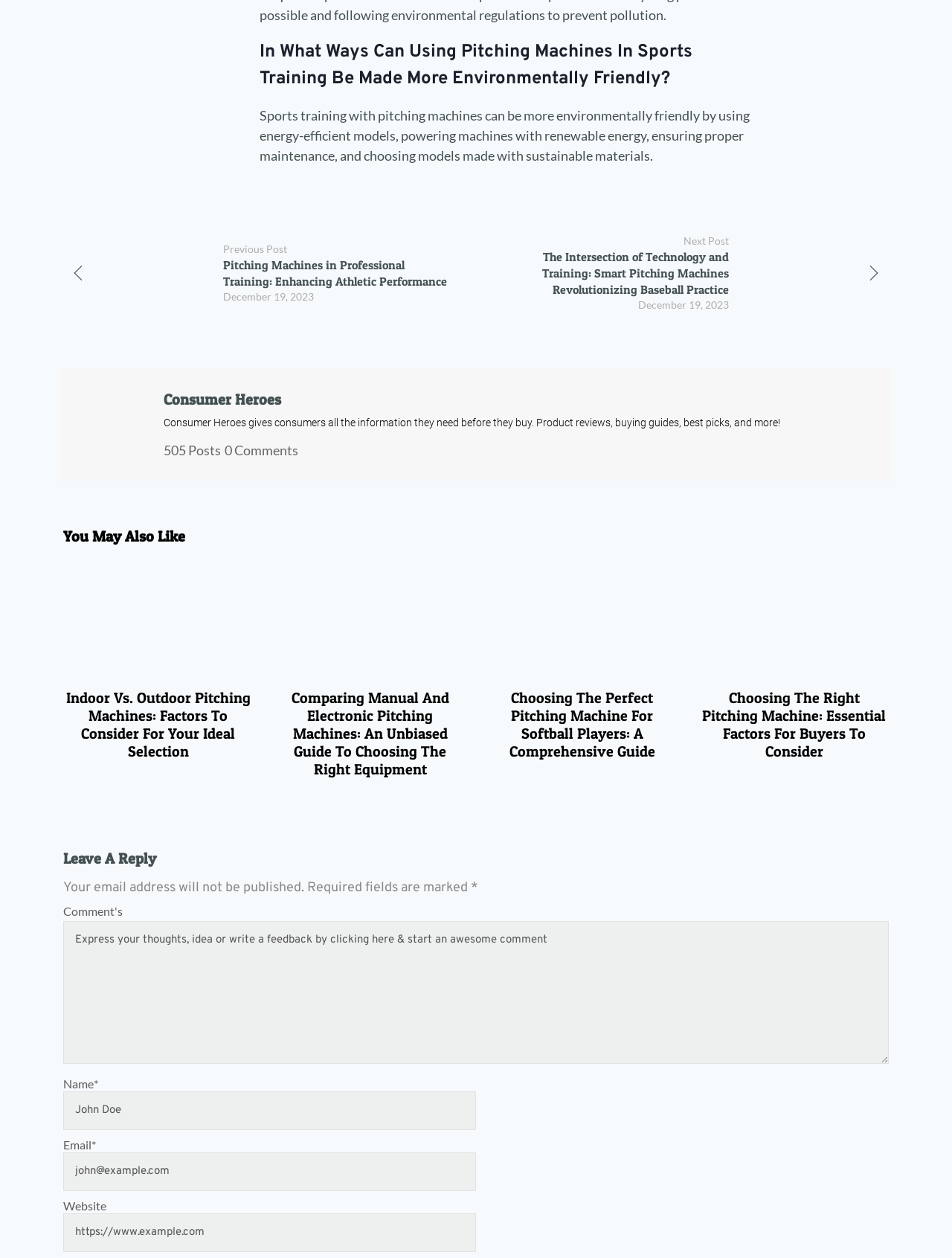Can you provide the bounding box coordinates for the element that should be clicked to implement the instruction: "View the post about Indoor vs. Outdoor Pitching Machines"?

[0.066, 0.447, 0.266, 0.536]